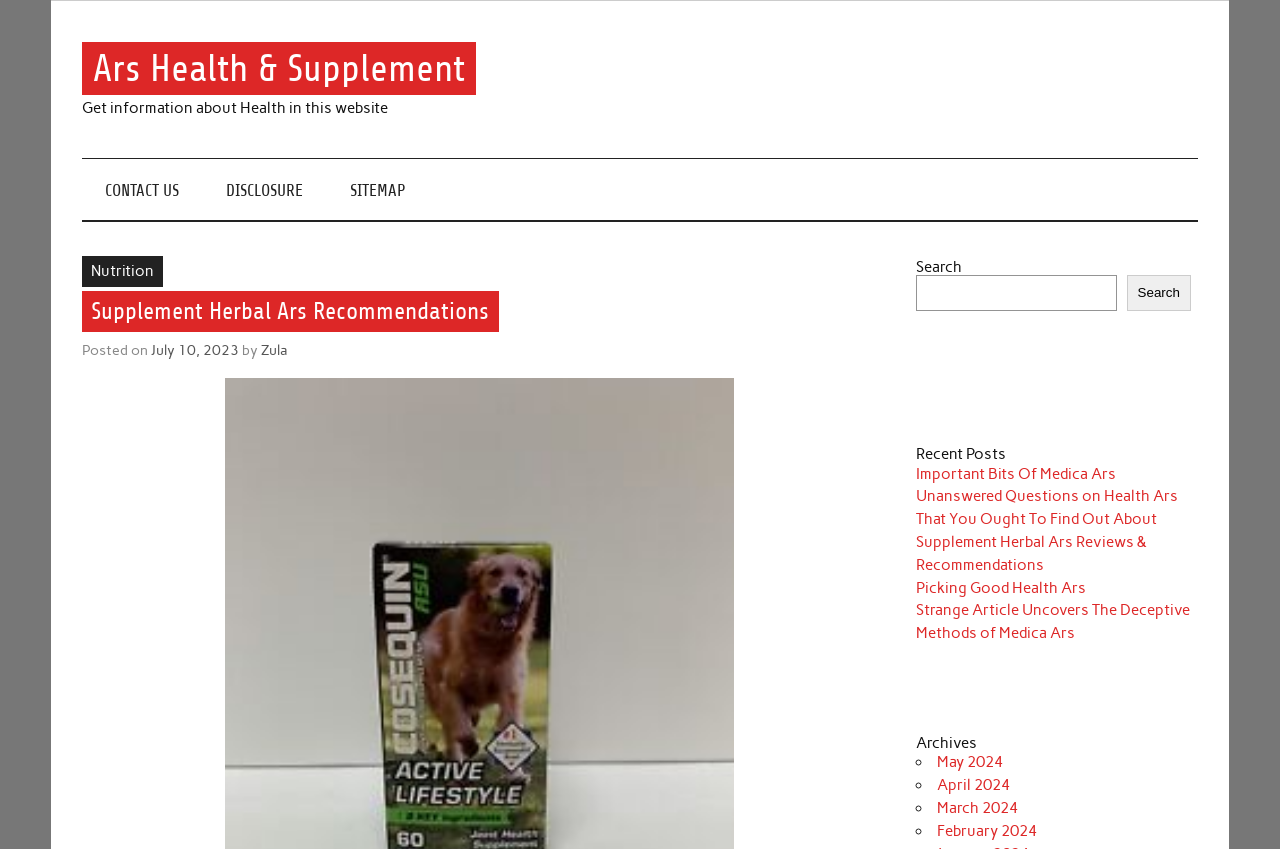Please answer the following question using a single word or phrase: 
What is the purpose of the 'Archives' section?

To access past articles